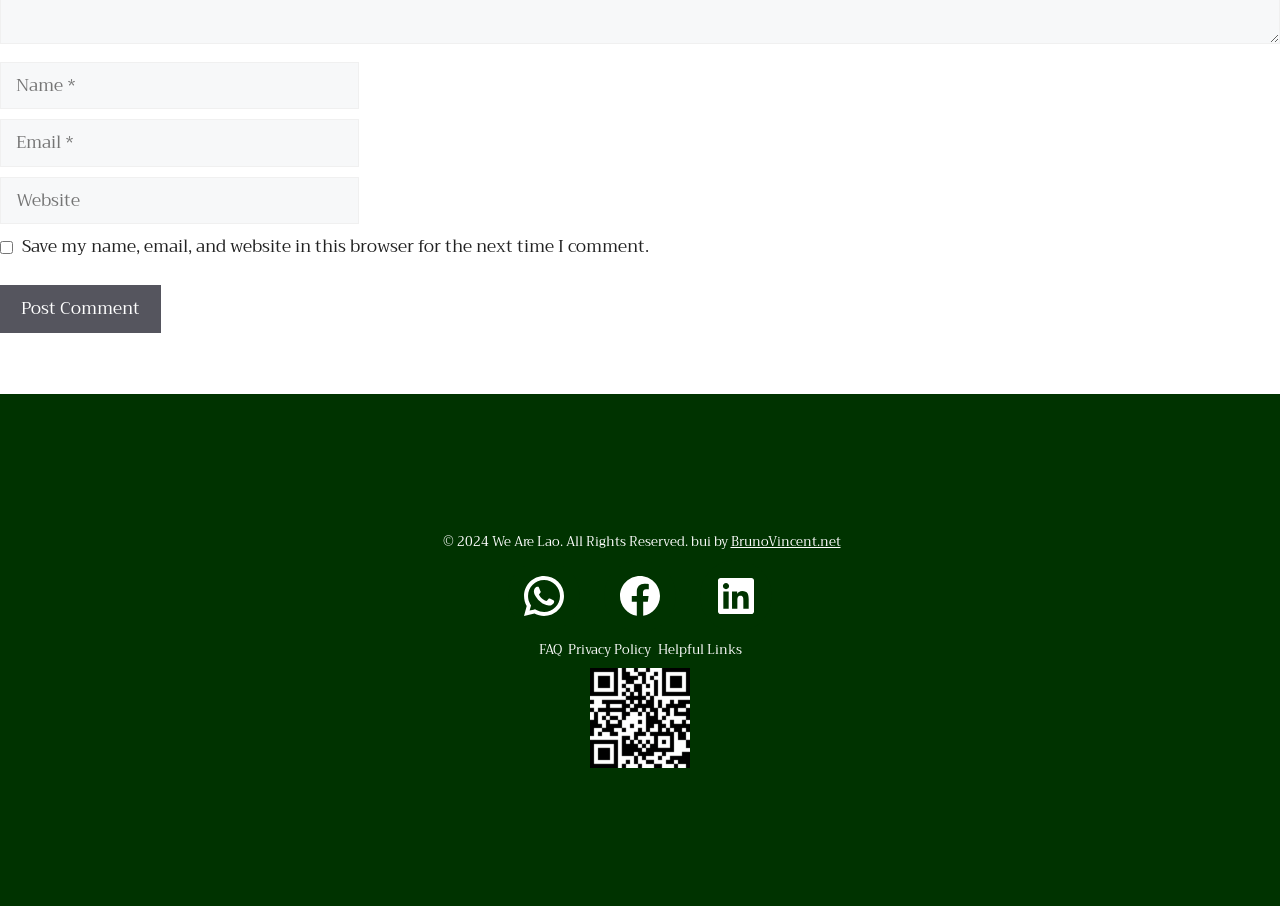How many social media links are there?
Based on the image, provide your answer in one word or phrase.

3